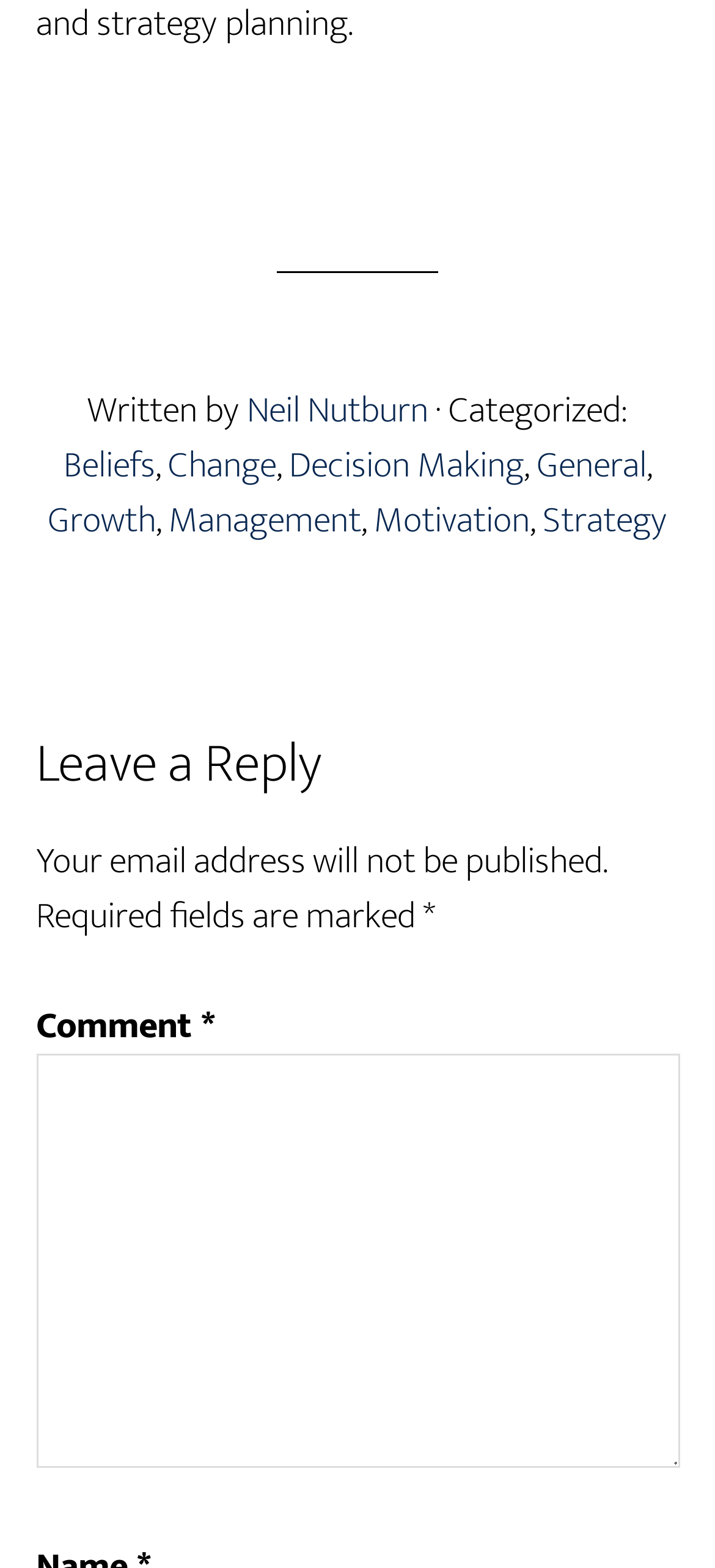Identify the bounding box coordinates of the region that should be clicked to execute the following instruction: "Click on the link 'Strategy'".

[0.759, 0.312, 0.933, 0.352]